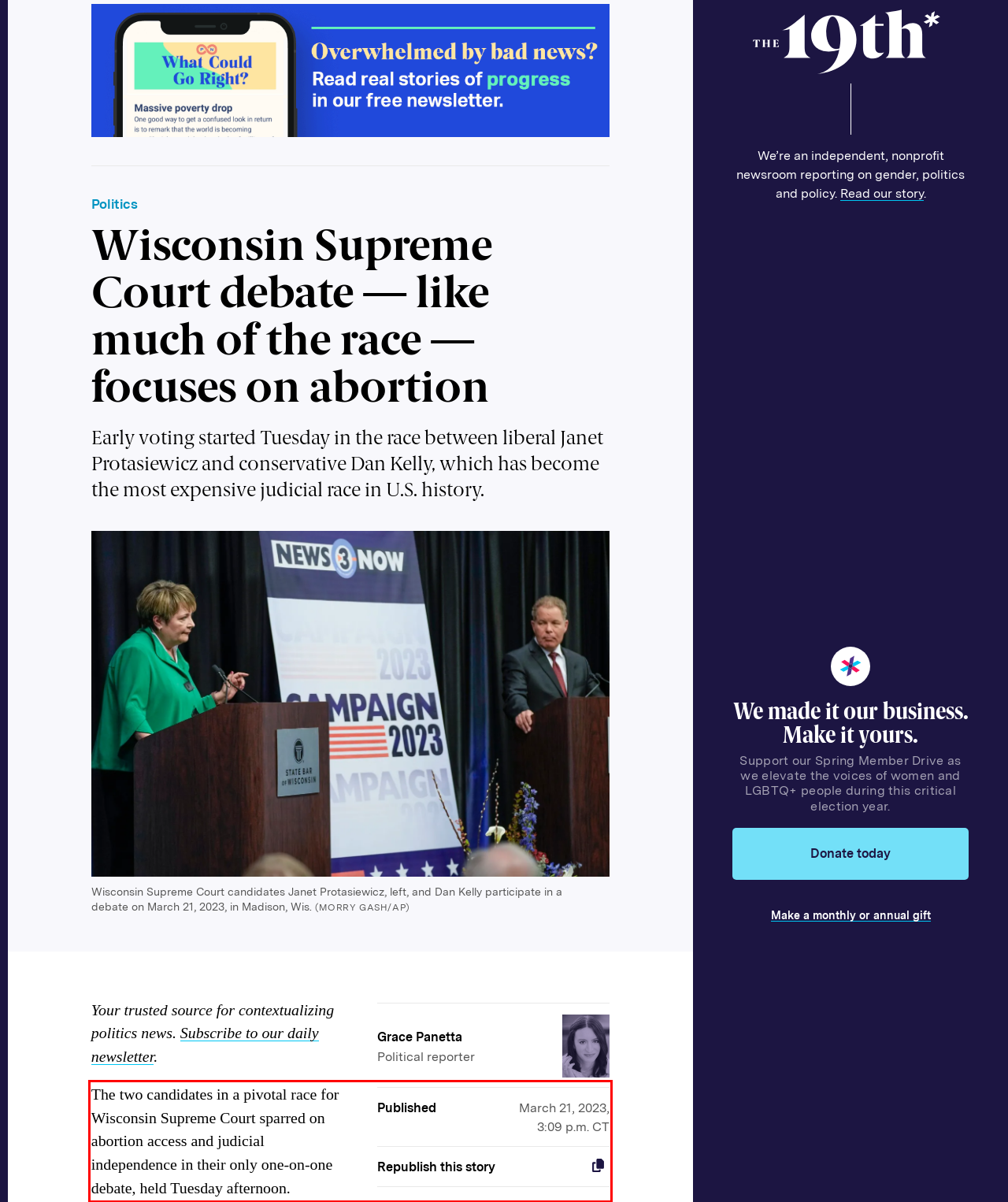View the screenshot of the webpage and identify the UI element surrounded by a red bounding box. Extract the text contained within this red bounding box.

The two candidates in a pivotal race for Wisconsin Supreme Court sparred on abortion access and judicial independence in their only one-on-one debate, held Tuesday afternoon.